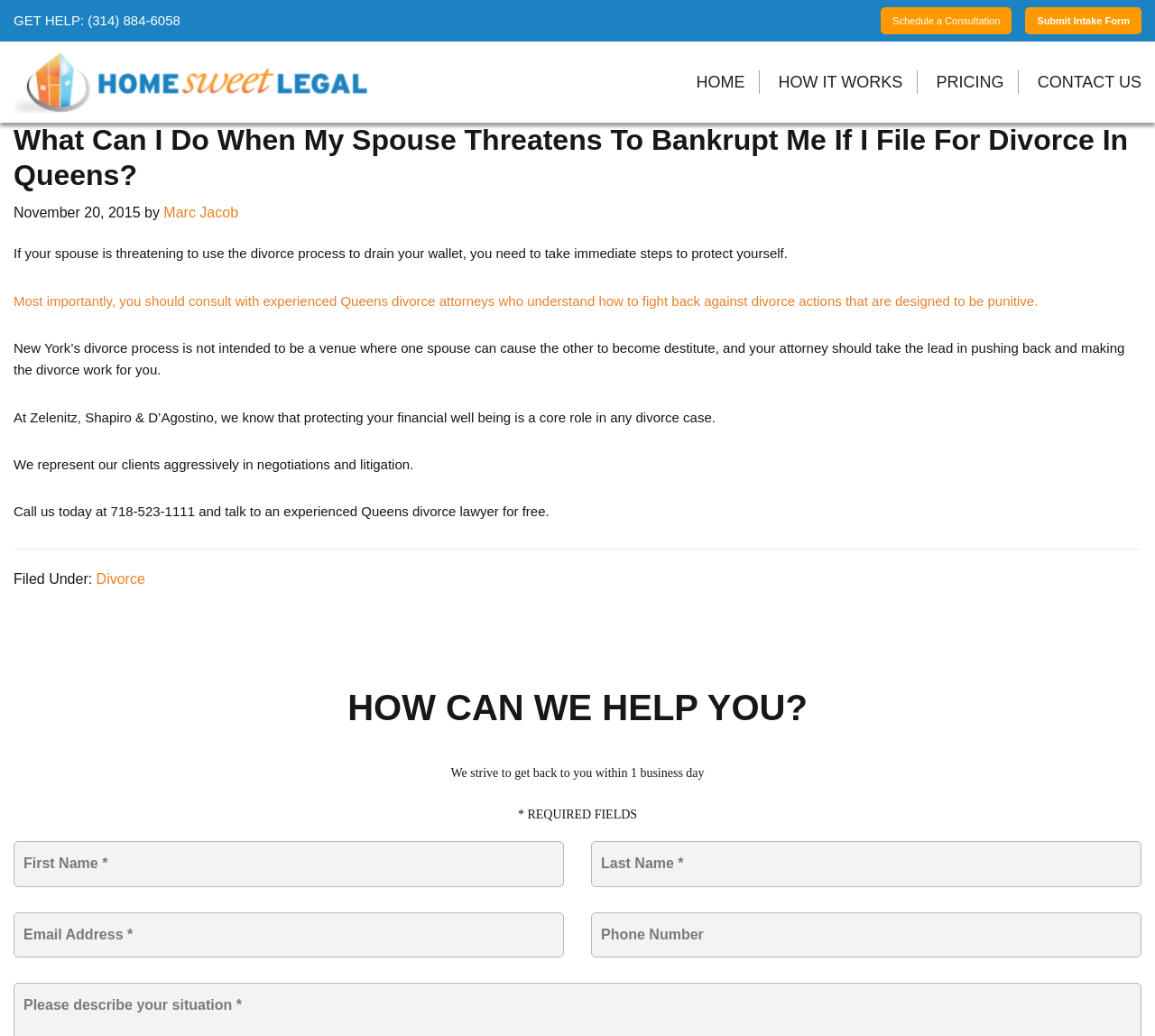Locate the bounding box coordinates of the clickable region necessary to complete the following instruction: "Call the phone number for help". Provide the coordinates in the format of four float numbers between 0 and 1, i.e., [left, top, right, bottom].

[0.076, 0.012, 0.156, 0.027]